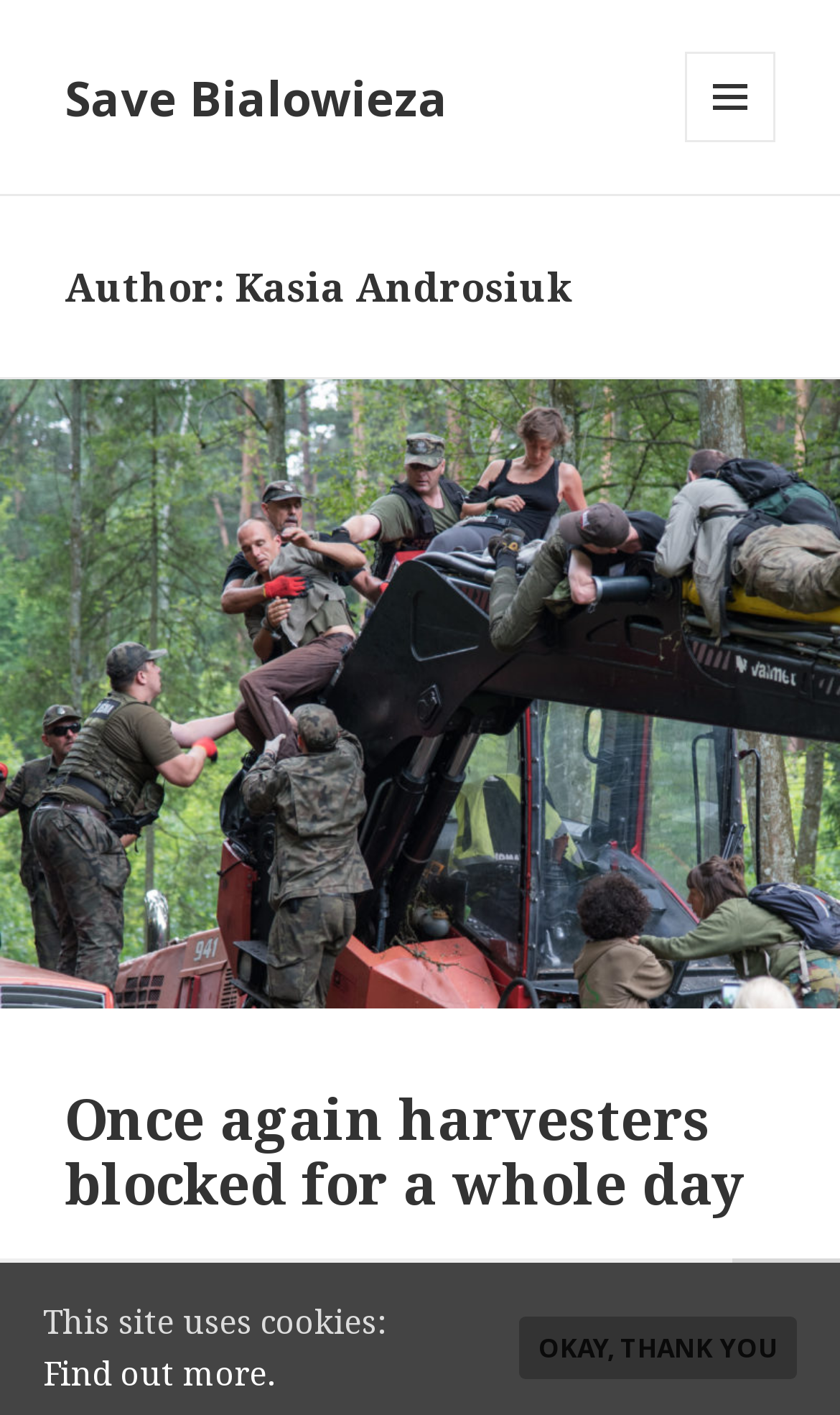Using the provided element description "Find out more.", determine the bounding box coordinates of the UI element.

[0.051, 0.955, 0.326, 0.985]